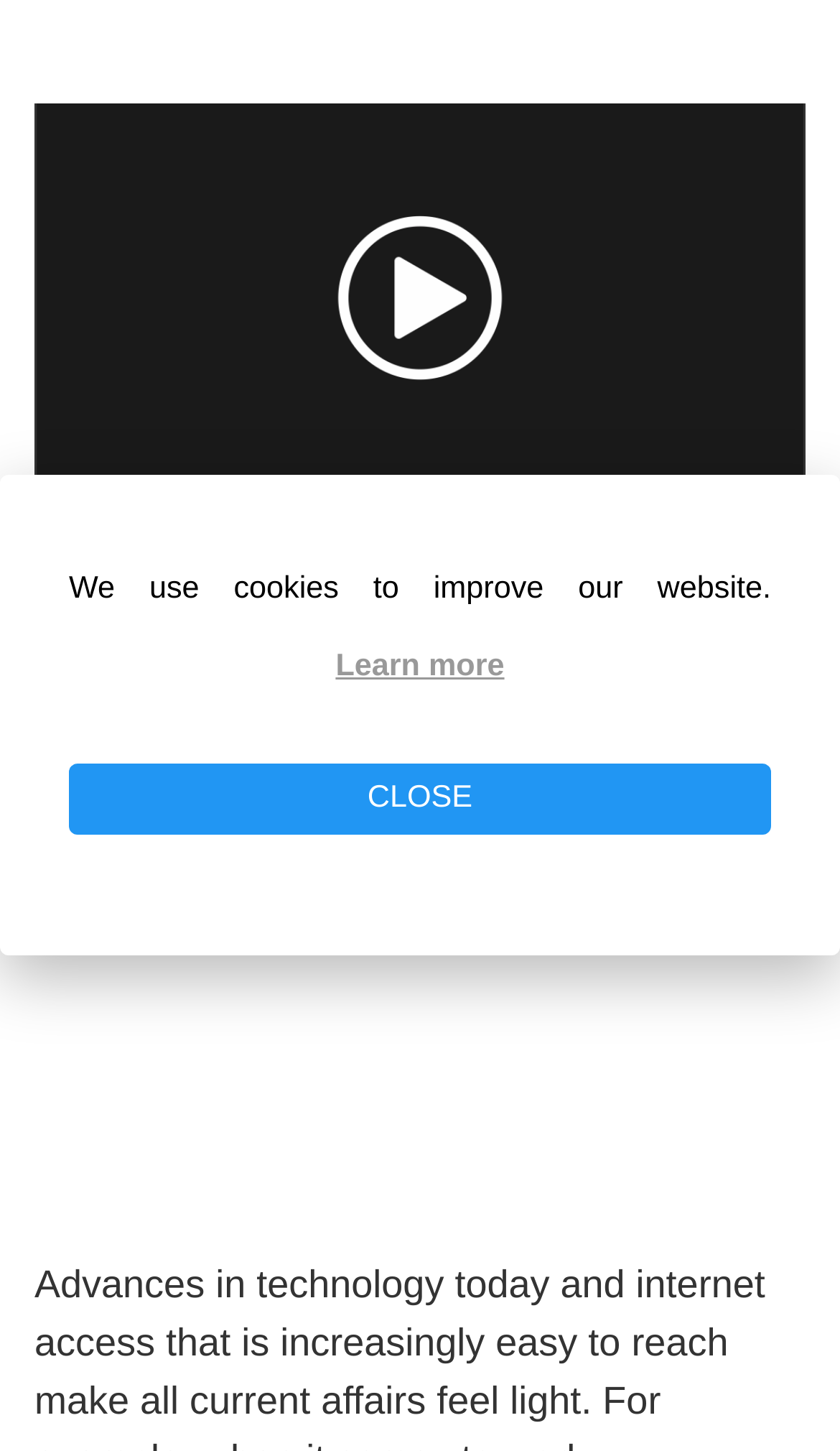Identify the bounding box for the element characterized by the following description: "aria-label="Advertisement" name="aswift_1" title="Advertisement"".

[0.0, 0.384, 1.0, 0.866]